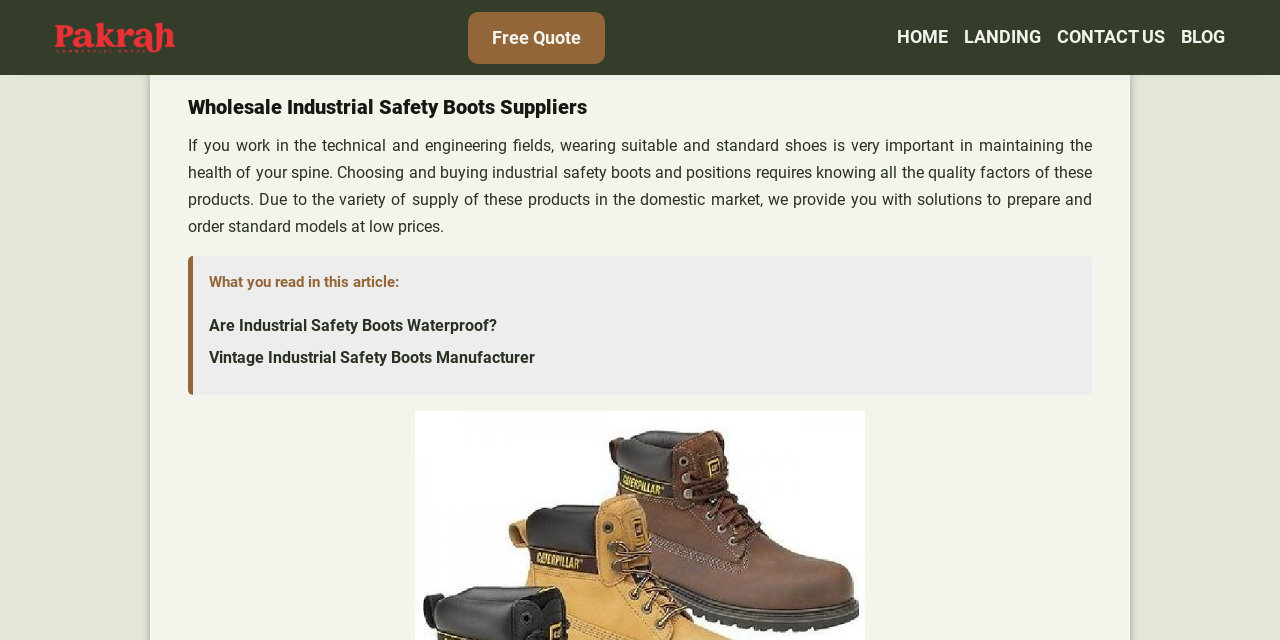What is the focus of the webpage's content?
Please respond to the question with as much detail as possible.

The webpage's content emphasizes the importance of wearing suitable and standard shoes to maintain spine health, and discusses the quality factors of industrial safety boots, indicating that the focus is on health and quality.